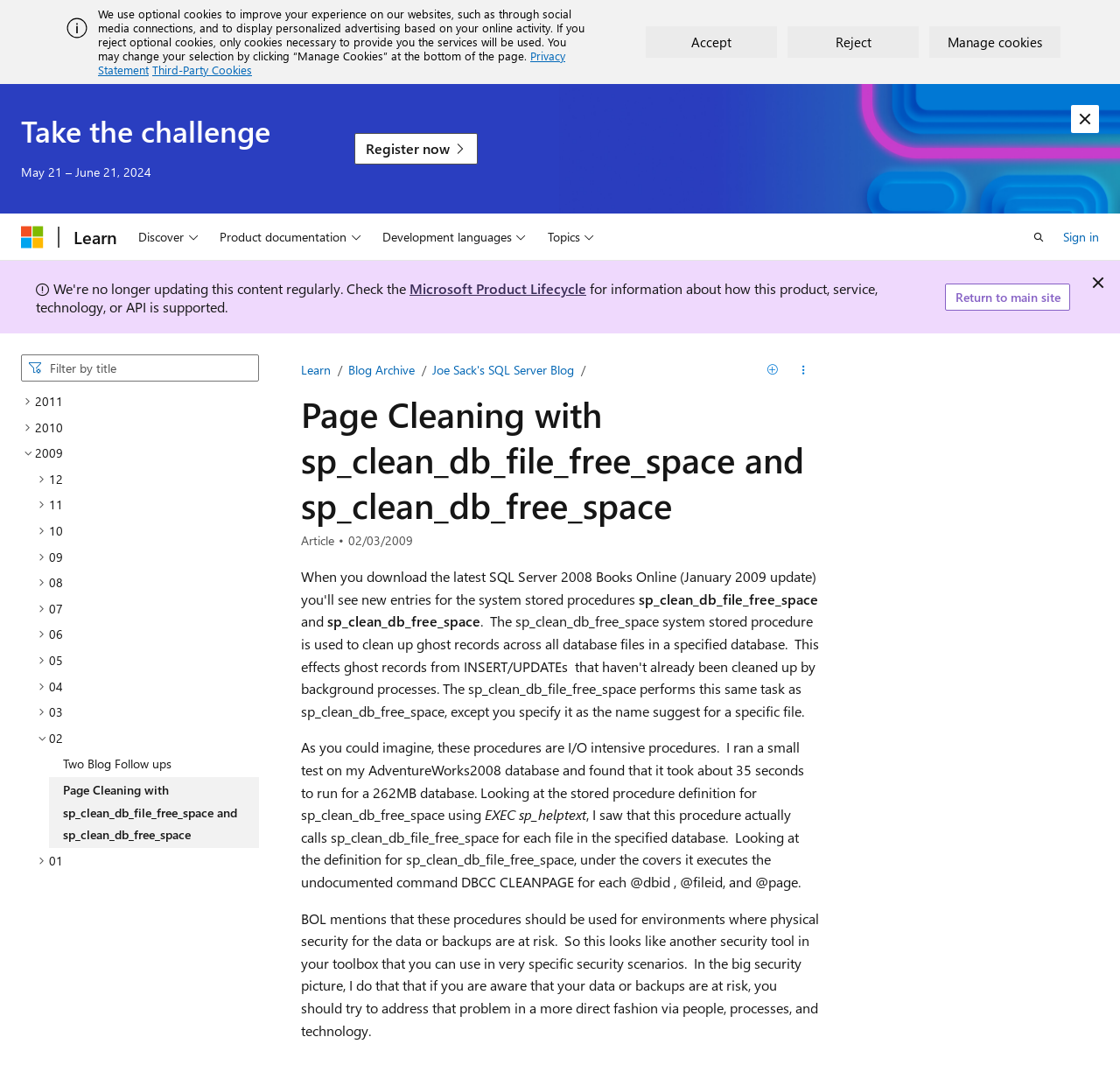How long did it take to run sp_clean_db_free_space on a 262MB database?
Examine the webpage screenshot and provide an in-depth answer to the question.

According to the webpage, the author ran a small test on their AdventureWorks2008 database and found that it took about 35 seconds to run sp_clean_db_free_space for a 262MB database.